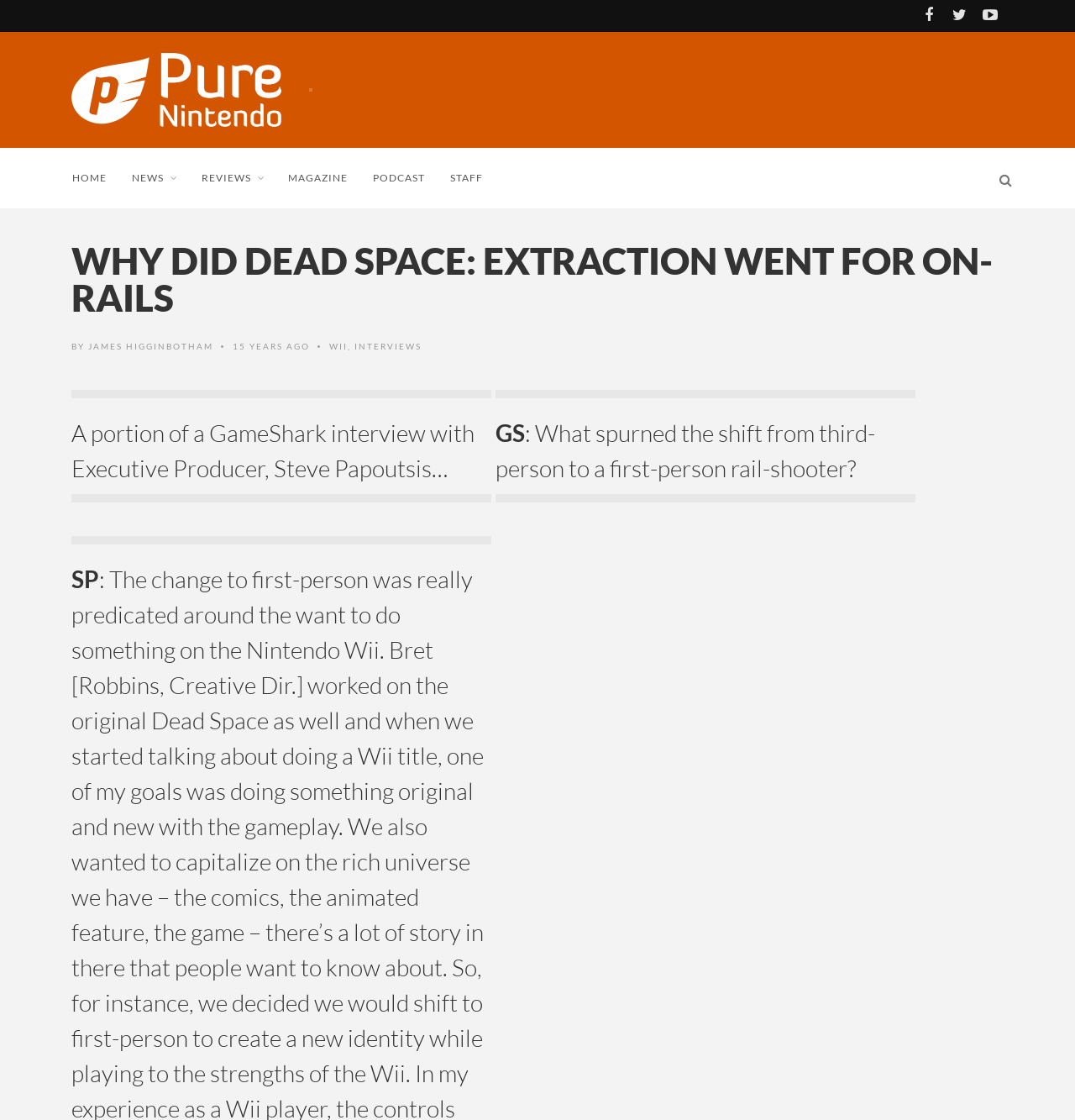Identify the bounding box coordinates of the specific part of the webpage to click to complete this instruction: "read the interview with Steve Papoutsis".

[0.066, 0.373, 0.441, 0.43]